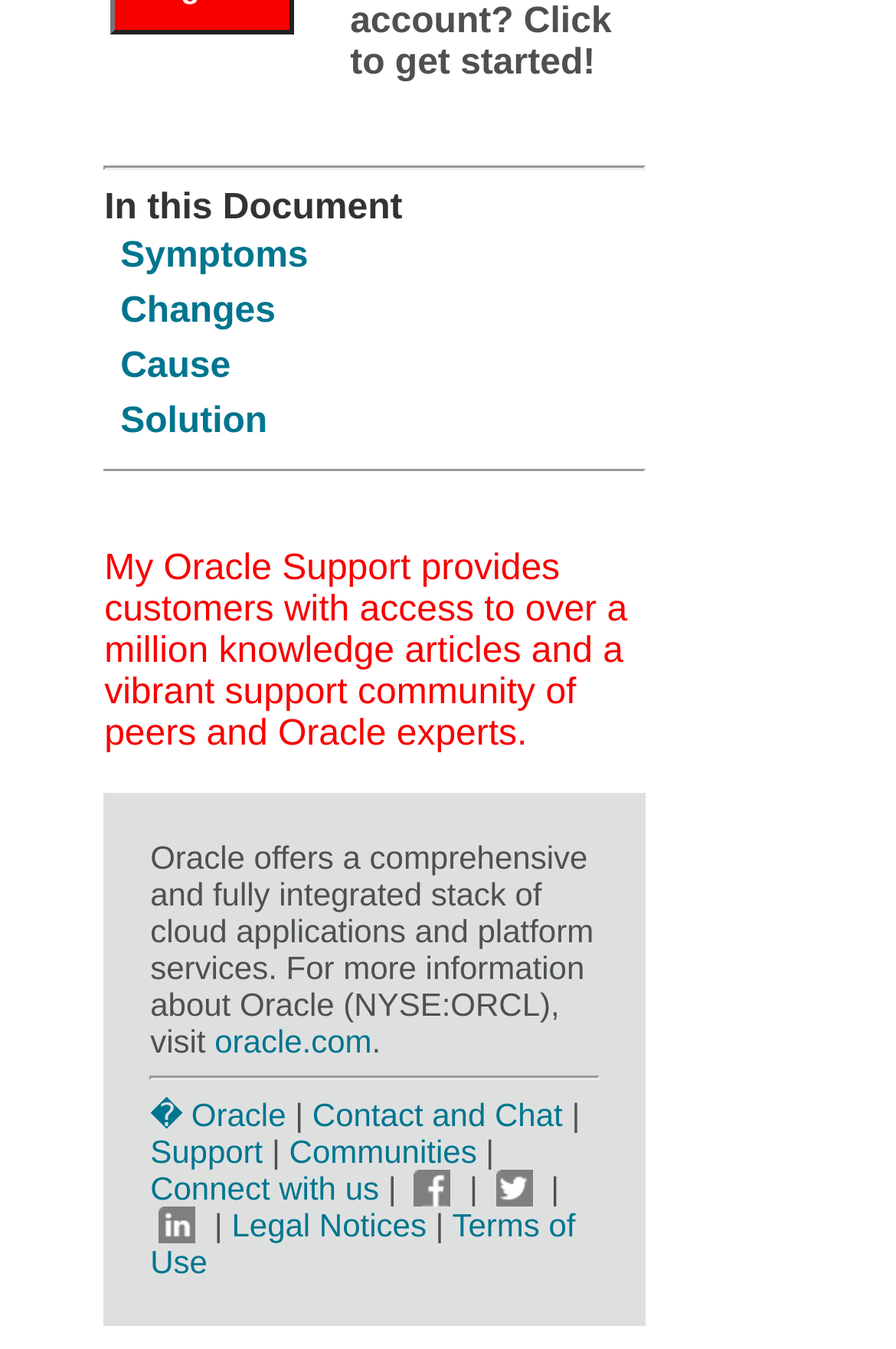Determine the bounding box coordinates for the region that must be clicked to execute the following instruction: "Click on Solution".

[0.134, 0.299, 0.298, 0.327]